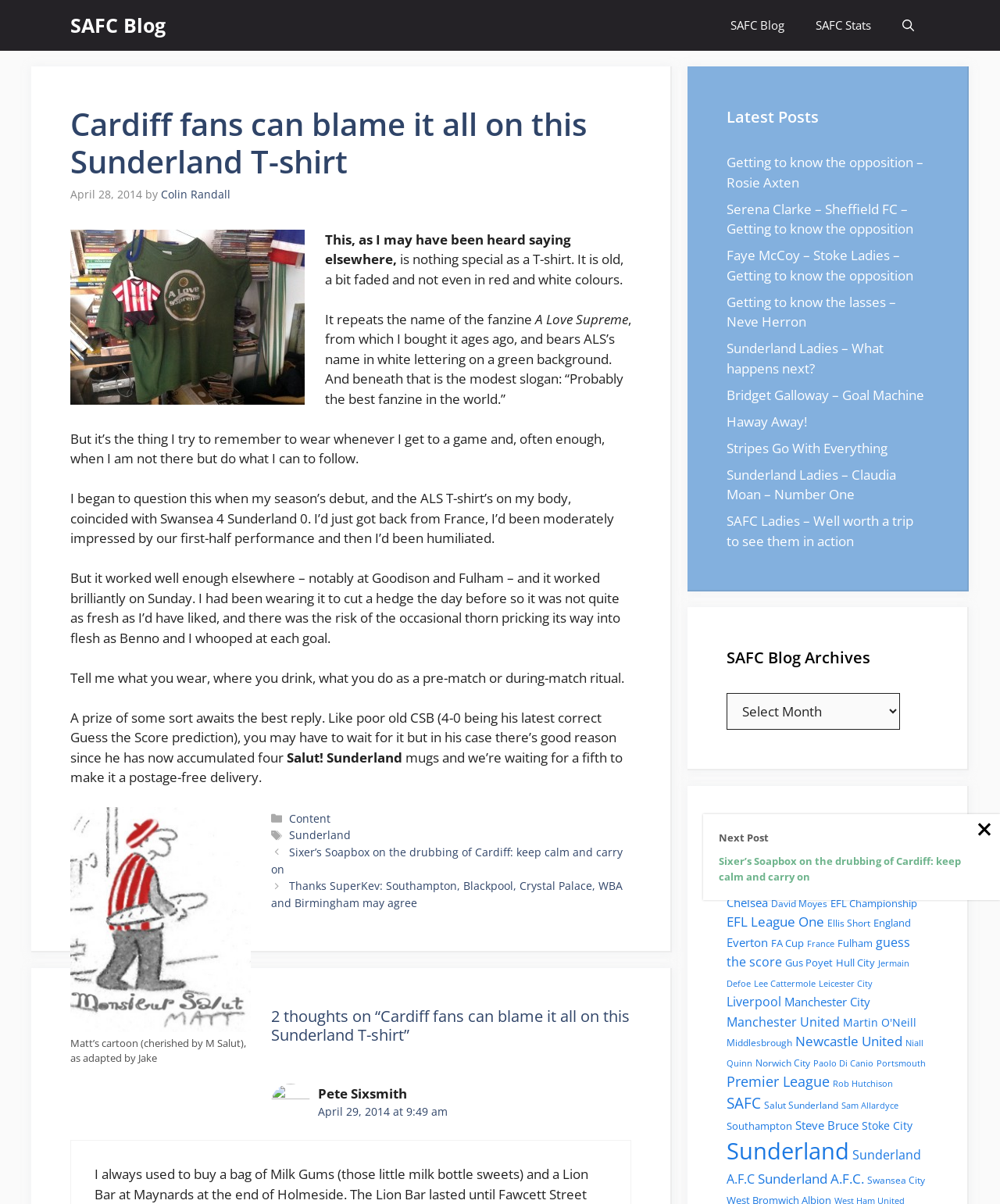Identify the bounding box coordinates for the UI element described as follows: "Manchester United". Ensure the coordinates are four float numbers between 0 and 1, formatted as [left, top, right, bottom].

[0.727, 0.841, 0.84, 0.856]